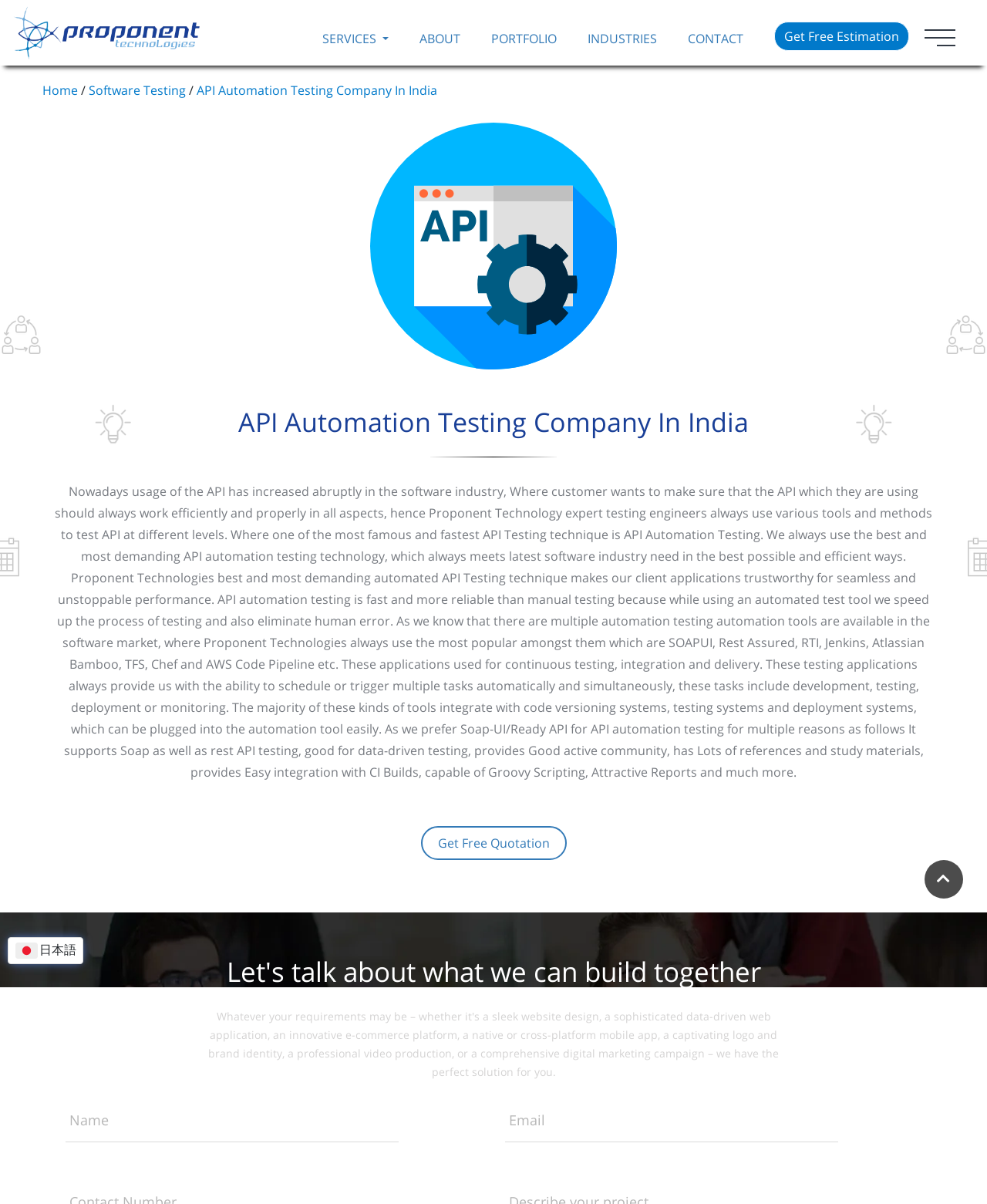Please find the bounding box coordinates of the element that must be clicked to perform the given instruction: "Click En". The coordinates should be four float numbers from 0 to 1, i.e., [left, top, right, bottom].

None